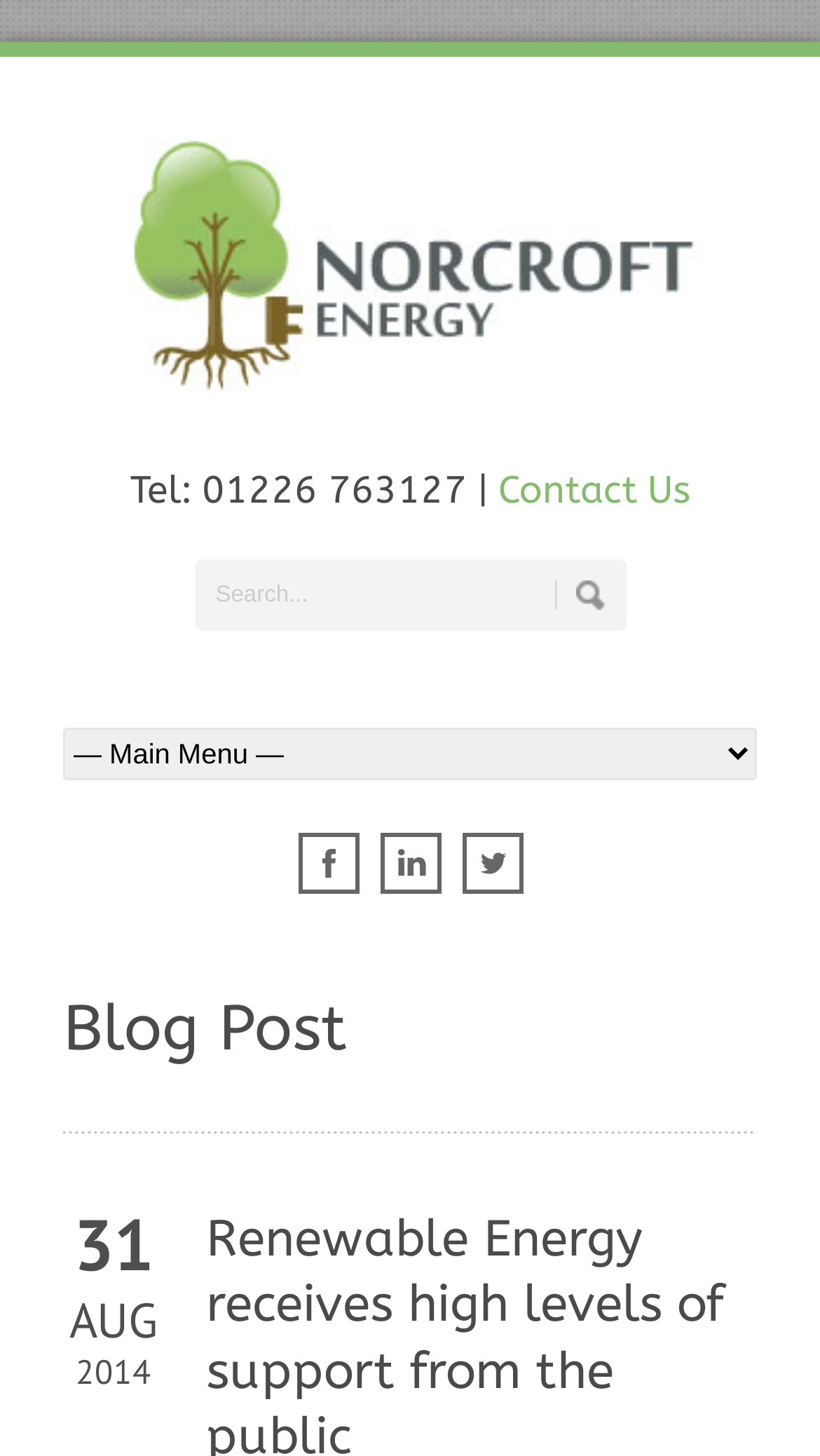How many social media links are there?
From the screenshot, supply a one-word or short-phrase answer.

3